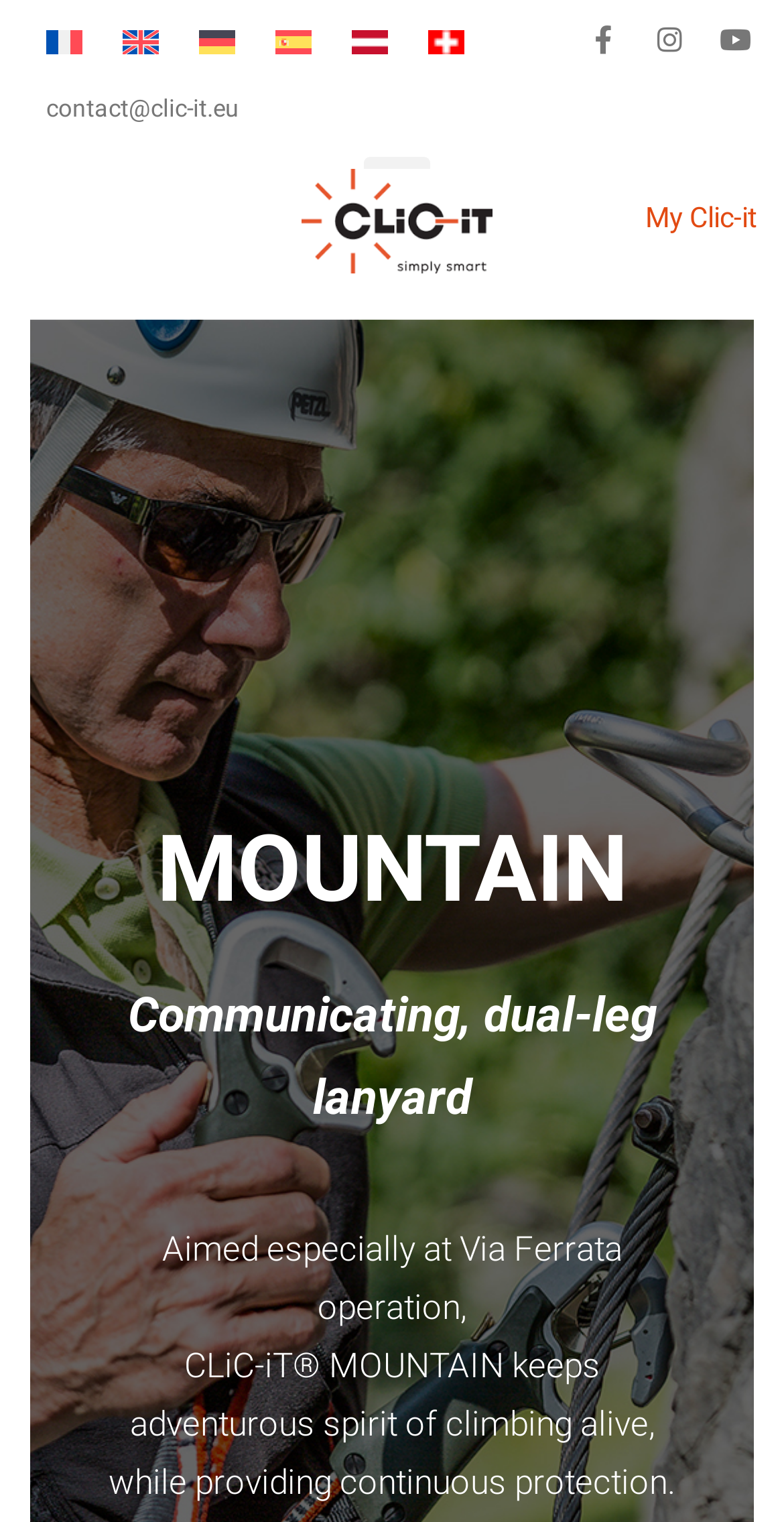Please find the bounding box coordinates of the clickable region needed to complete the following instruction: "Open Facebook page". The bounding box coordinates must consist of four float numbers between 0 and 1, i.e., [left, top, right, bottom].

[0.733, 0.008, 0.805, 0.045]